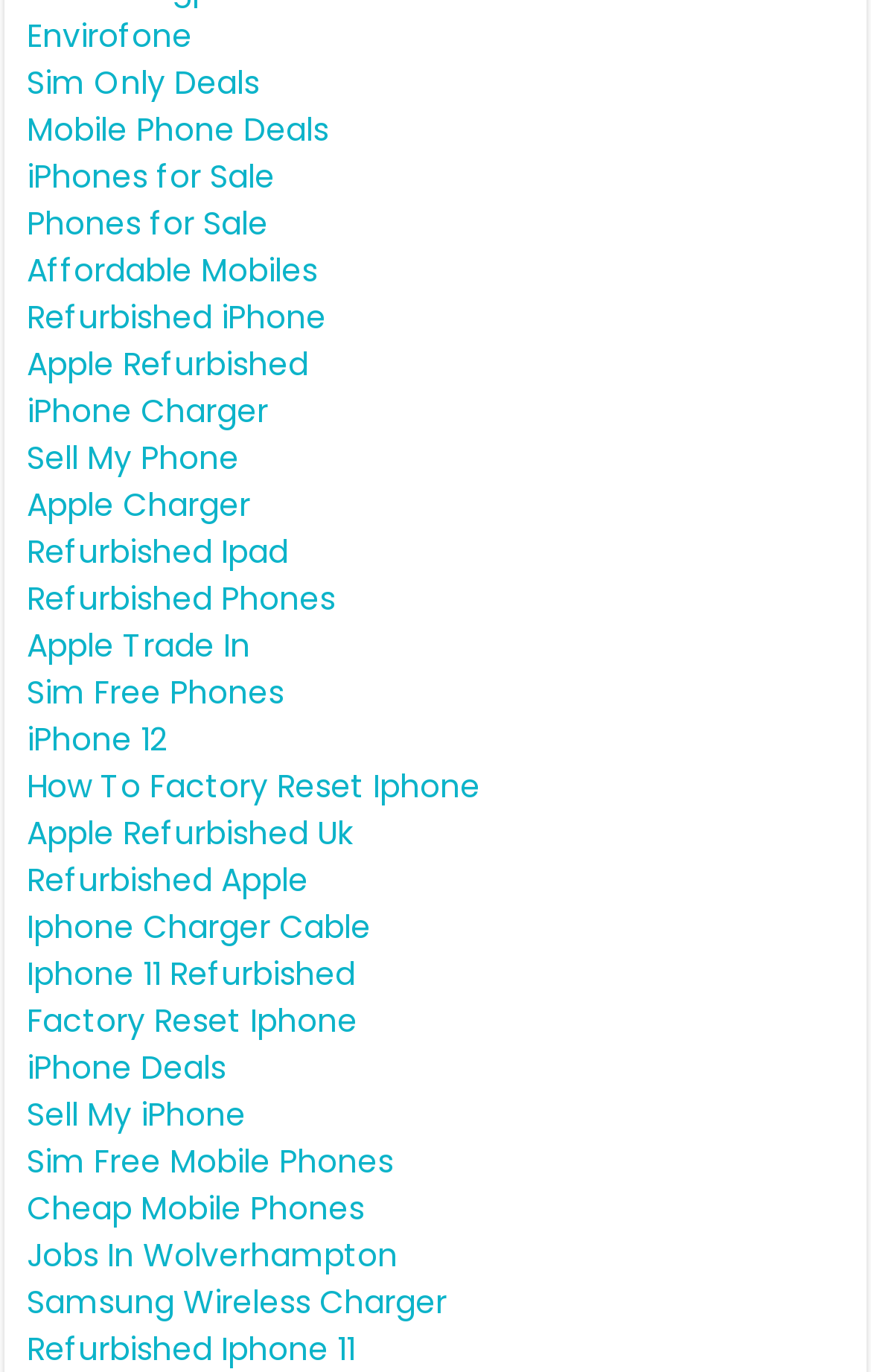Provide the bounding box coordinates of the HTML element described by the text: "Sim Free Mobile Phones".

[0.031, 0.83, 0.451, 0.863]